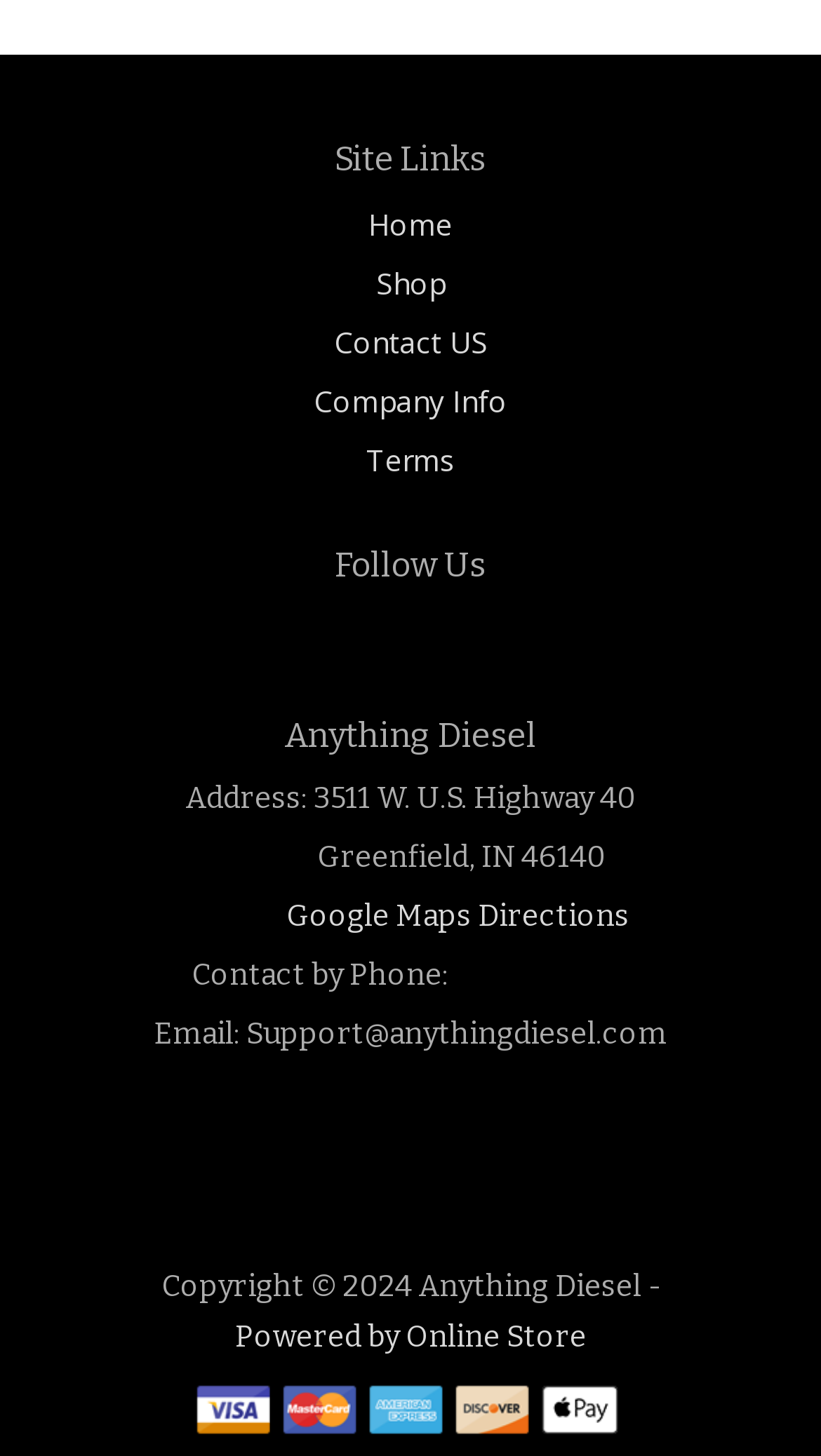Reply to the question with a single word or phrase:
What type of payment is accepted?

Credit Card